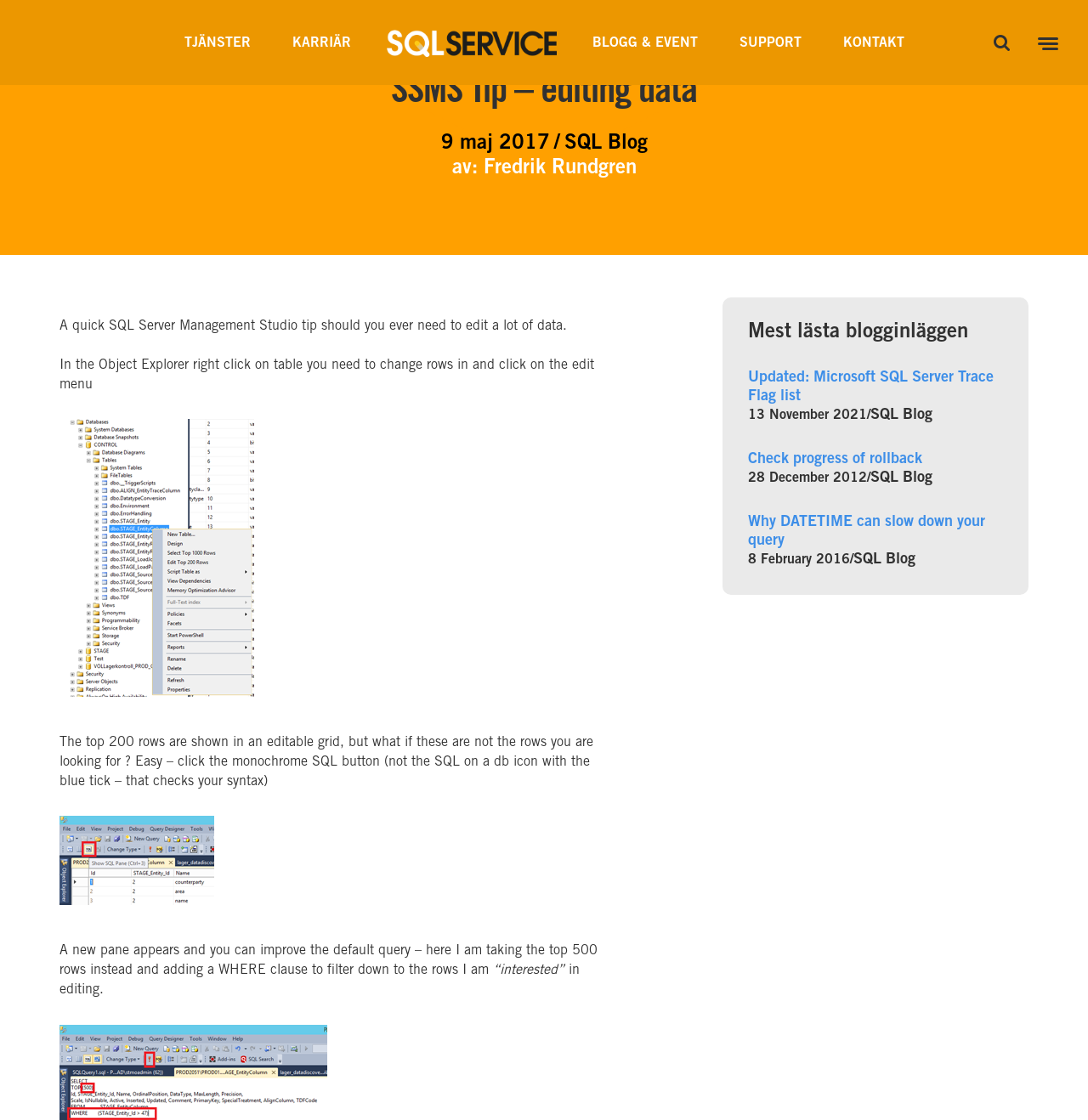Find the bounding box coordinates of the area that needs to be clicked in order to achieve the following instruction: "Check the most read blog post Updated: Microsoft SQL Server Trace Flag list". The coordinates should be specified as four float numbers between 0 and 1, i.e., [left, top, right, bottom].

[0.688, 0.331, 0.913, 0.361]